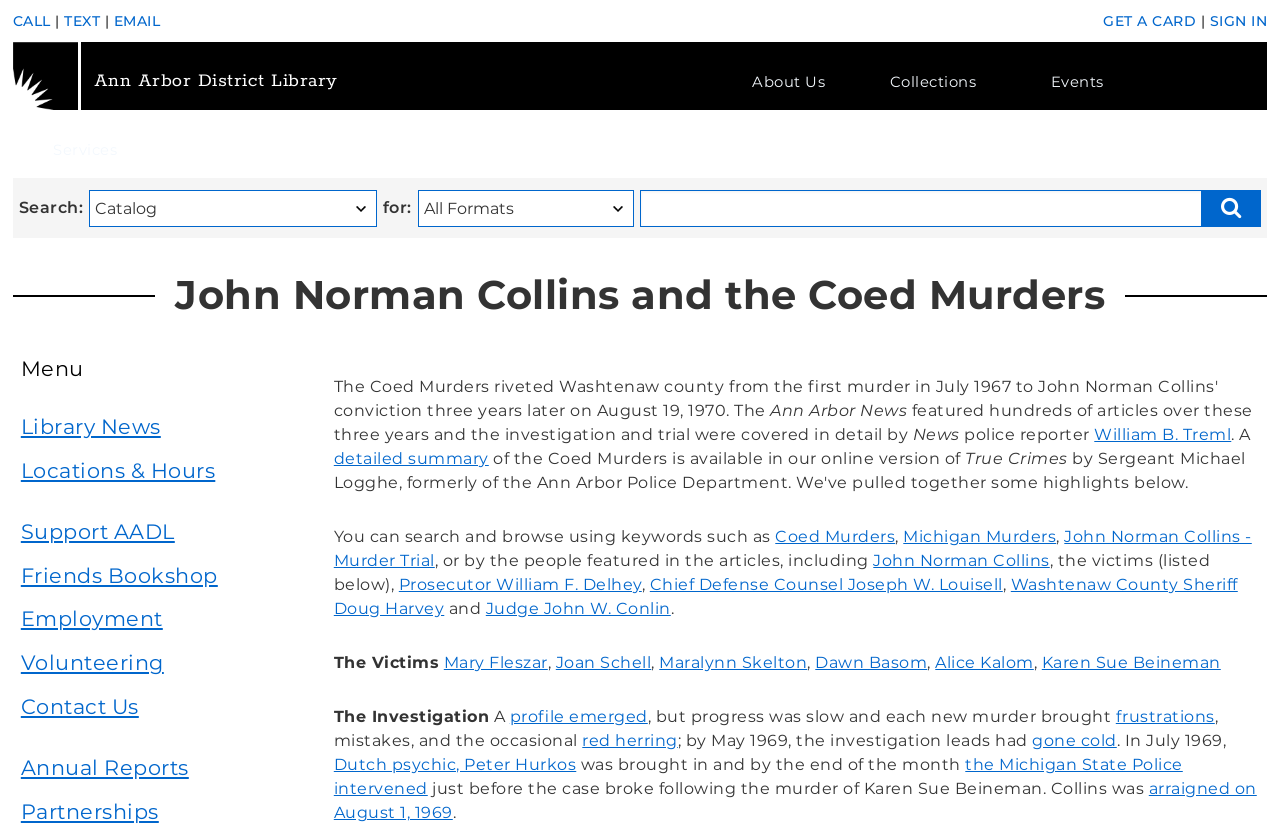Locate the bounding box coordinates of the element I should click to achieve the following instruction: "Get a library card".

[0.862, 0.014, 0.935, 0.035]